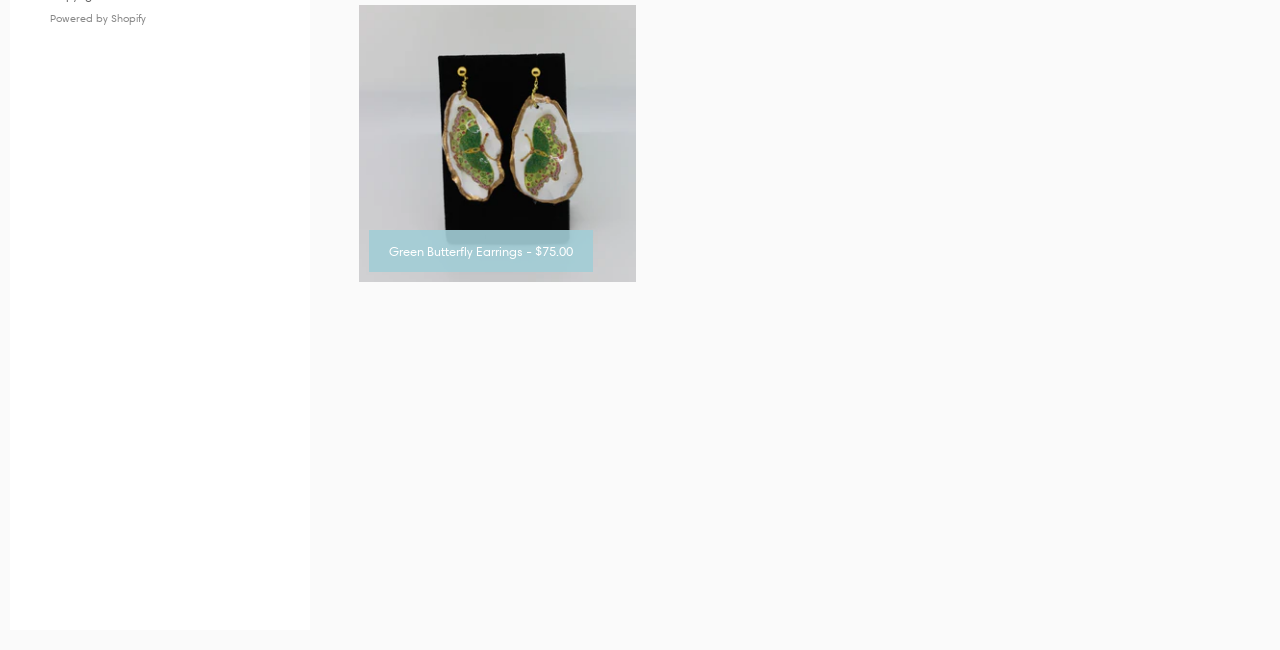Please determine the bounding box coordinates, formatted as (top-left x, top-left y, bottom-right x, bottom-right y), with all values as floating point numbers between 0 and 1. Identify the bounding box of the region described as: Green Butterfly Earrings - $75.00

[0.28, 0.007, 0.497, 0.434]